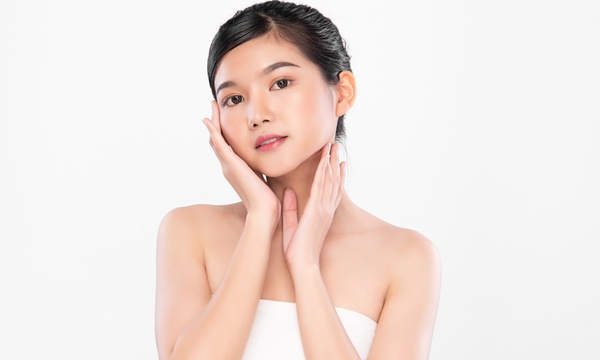Please use the details from the image to answer the following question comprehensively:
What is the background color of the image?

The caption describes the background as 'clean, white', which suggests that the background color of the image is white.